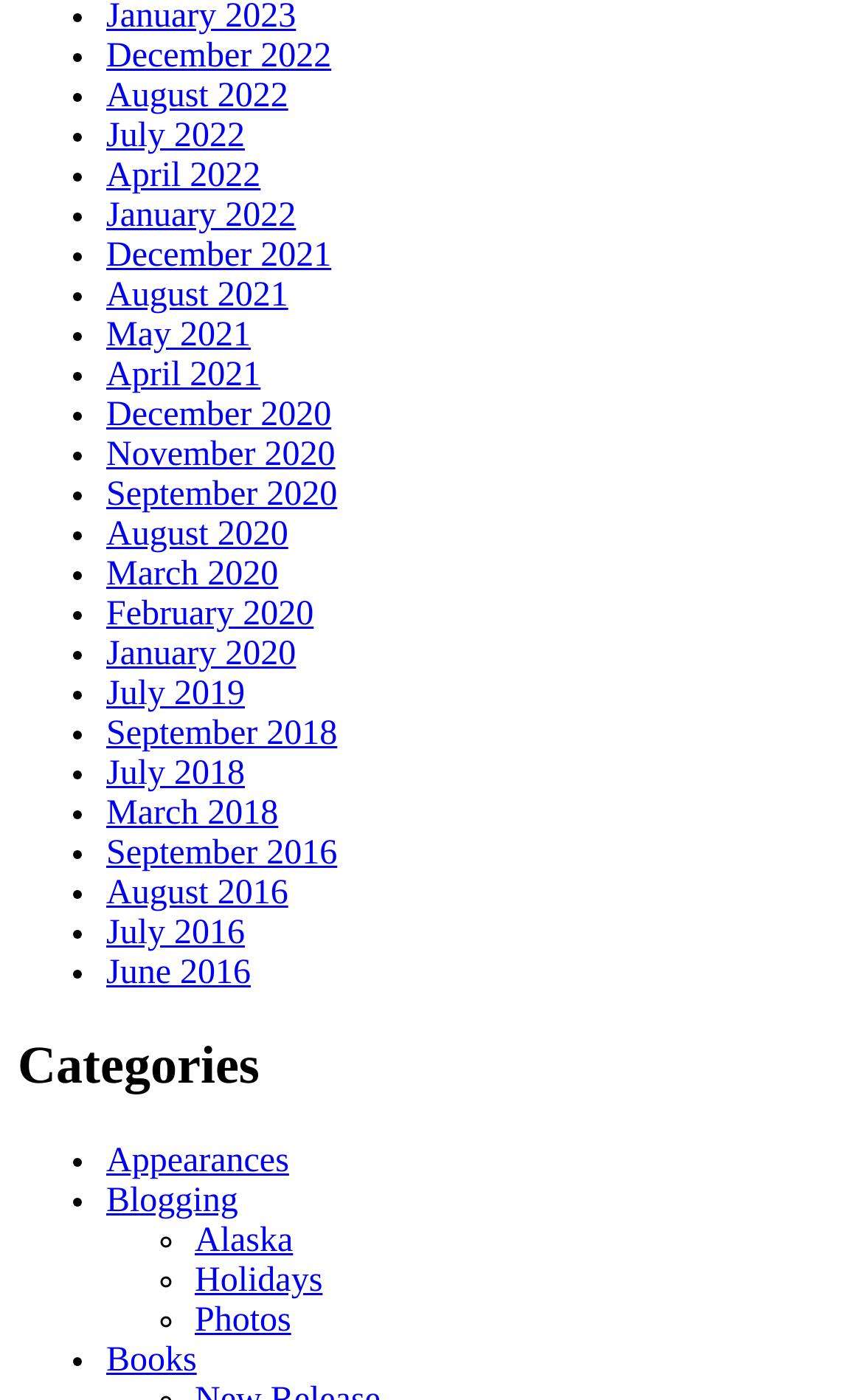How many subcategories are there under 'Alaska'?
Answer briefly with a single word or phrase based on the image.

0